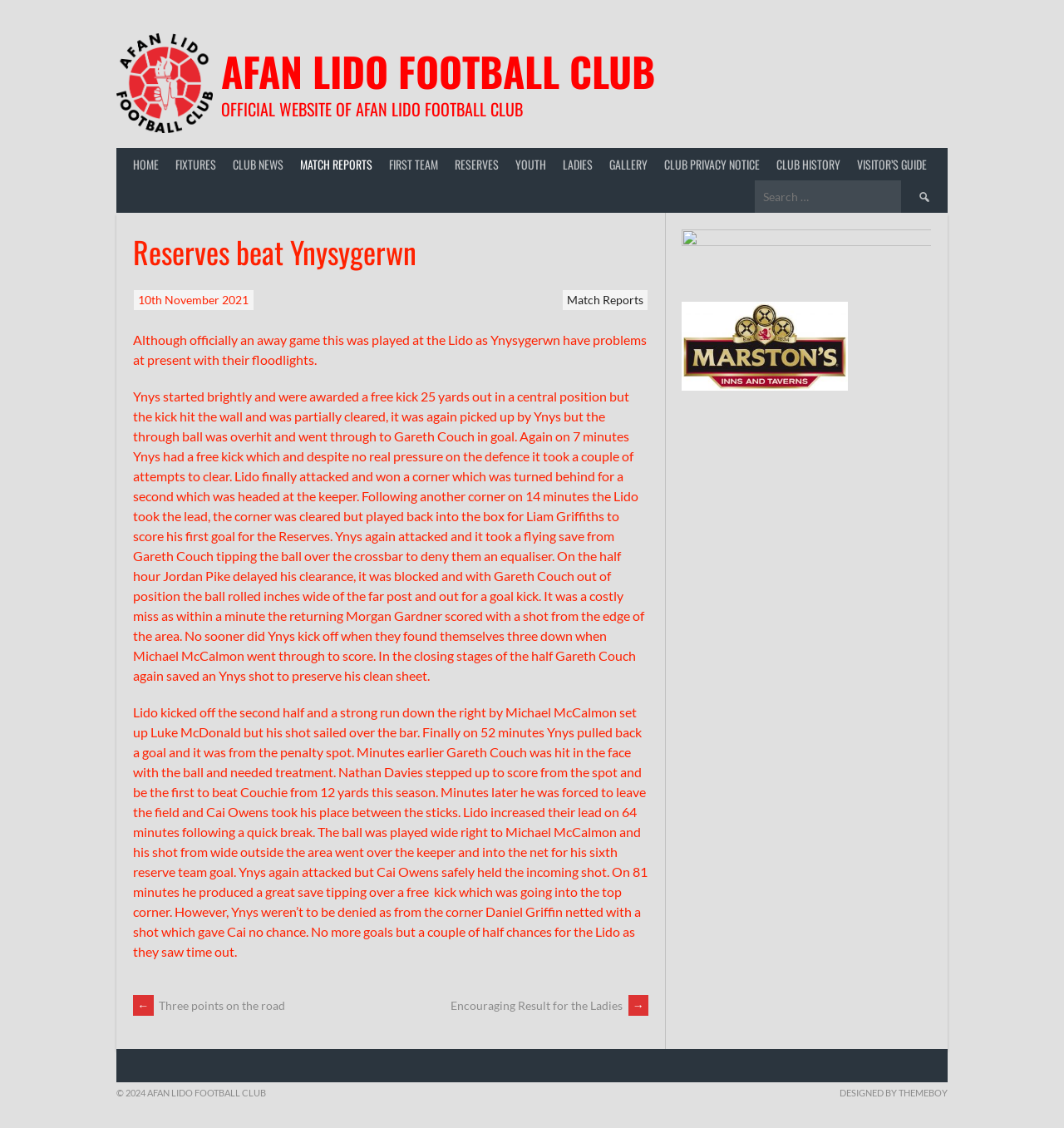Identify the webpage's primary heading and generate its text.

AFAN LIDO FOOTBALL CLUB